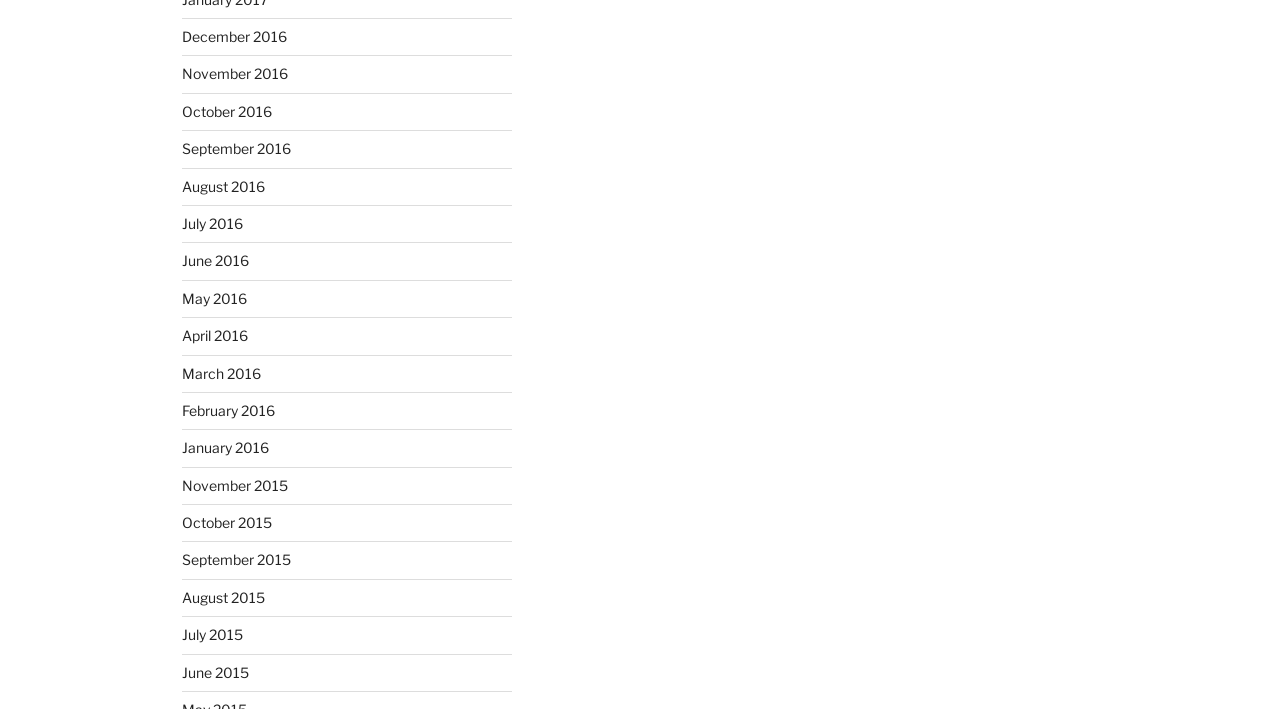What are the links on the webpage?
Using the information from the image, give a concise answer in one word or a short phrase.

Archive links